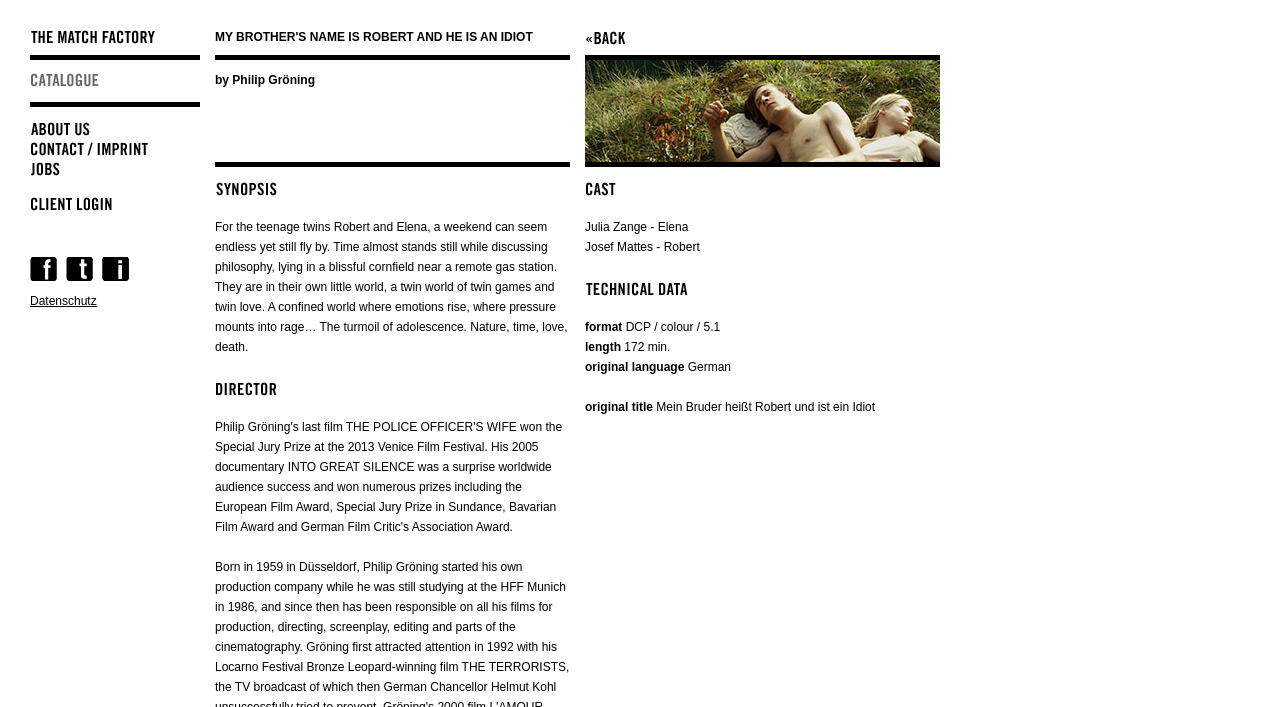Find the bounding box coordinates for the area you need to click to carry out the instruction: "View the movie synopsis". The coordinates should be four float numbers between 0 and 1, indicated as [left, top, right, bottom].

[0.168, 0.25, 0.445, 0.307]